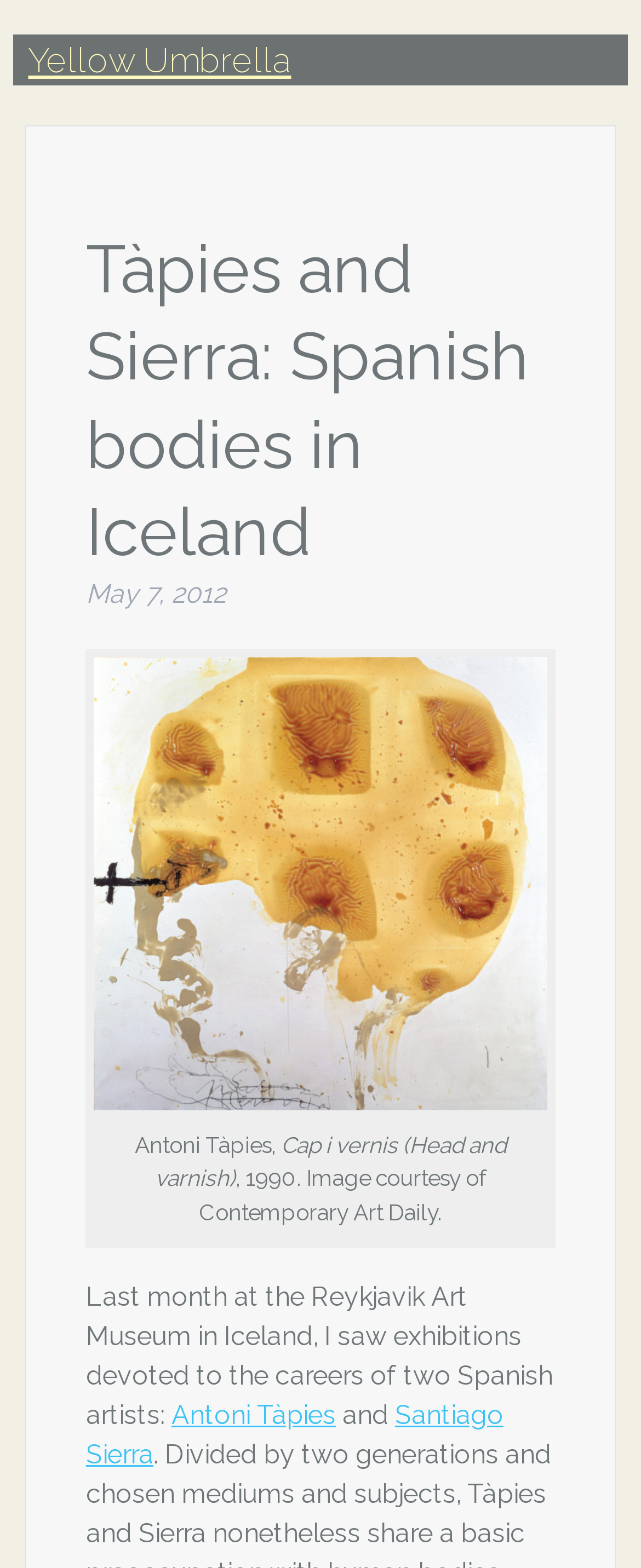Using the details in the image, give a detailed response to the question below:
What is the name of the artwork shown?

The answer can be found in the image element with bounding box coordinates [0.147, 0.419, 0.853, 0.708] which has a description 'Antoni Tàpies, Cap i vernis (Head and varnish), 1990. Image courtesy of Contemporary Art Daily.'. This element is a child of the link element with bounding box coordinates [0.147, 0.692, 0.853, 0.712].